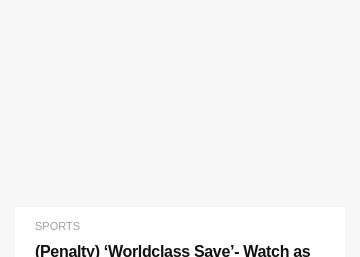What type of kick did Andra Onana save?
Respond to the question with a single word or phrase according to the image.

Penalty kick